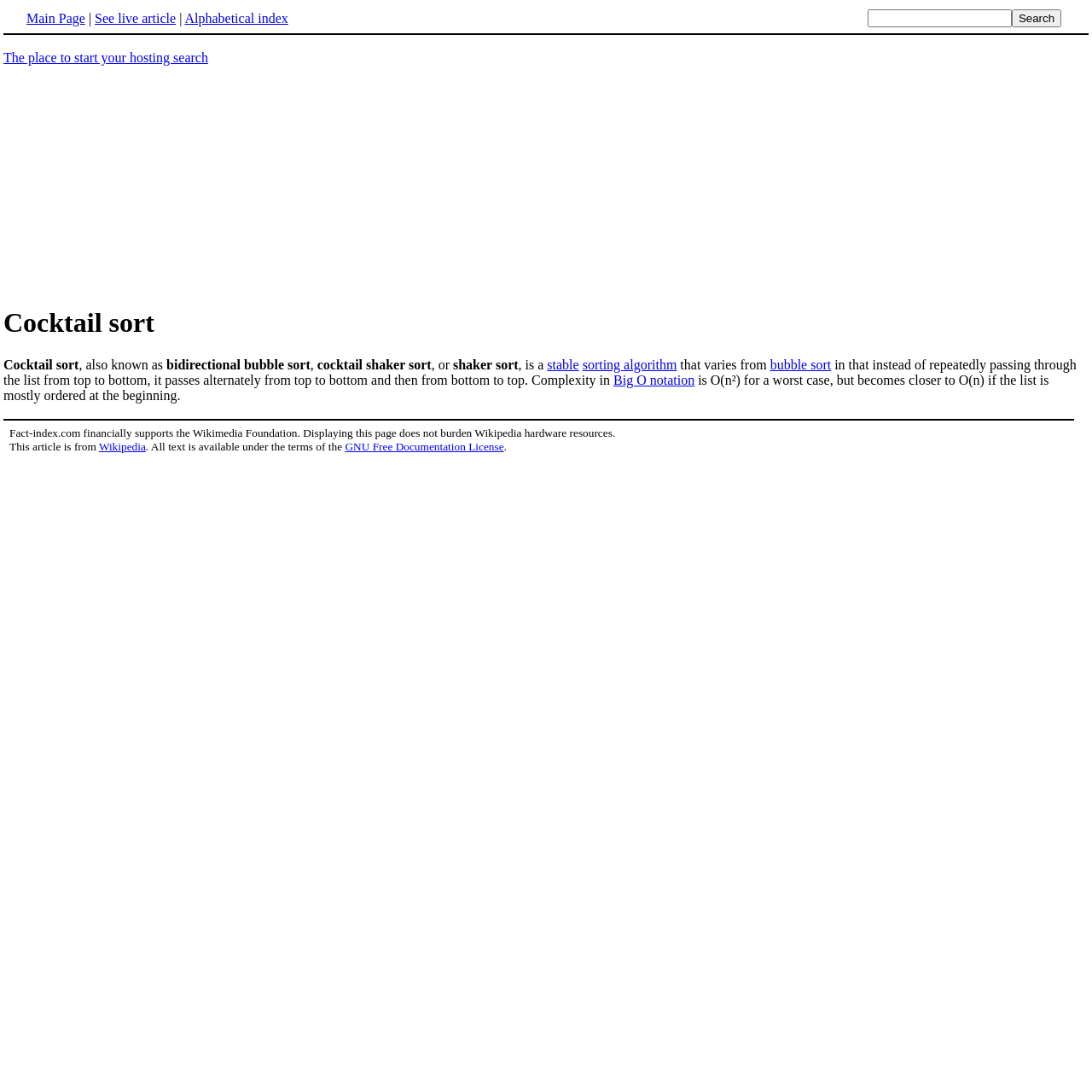Find the bounding box coordinates of the element to click in order to complete this instruction: "Visit Wikipedia". The bounding box coordinates must be four float numbers between 0 and 1, denoted as [left, top, right, bottom].

[0.091, 0.403, 0.133, 0.415]